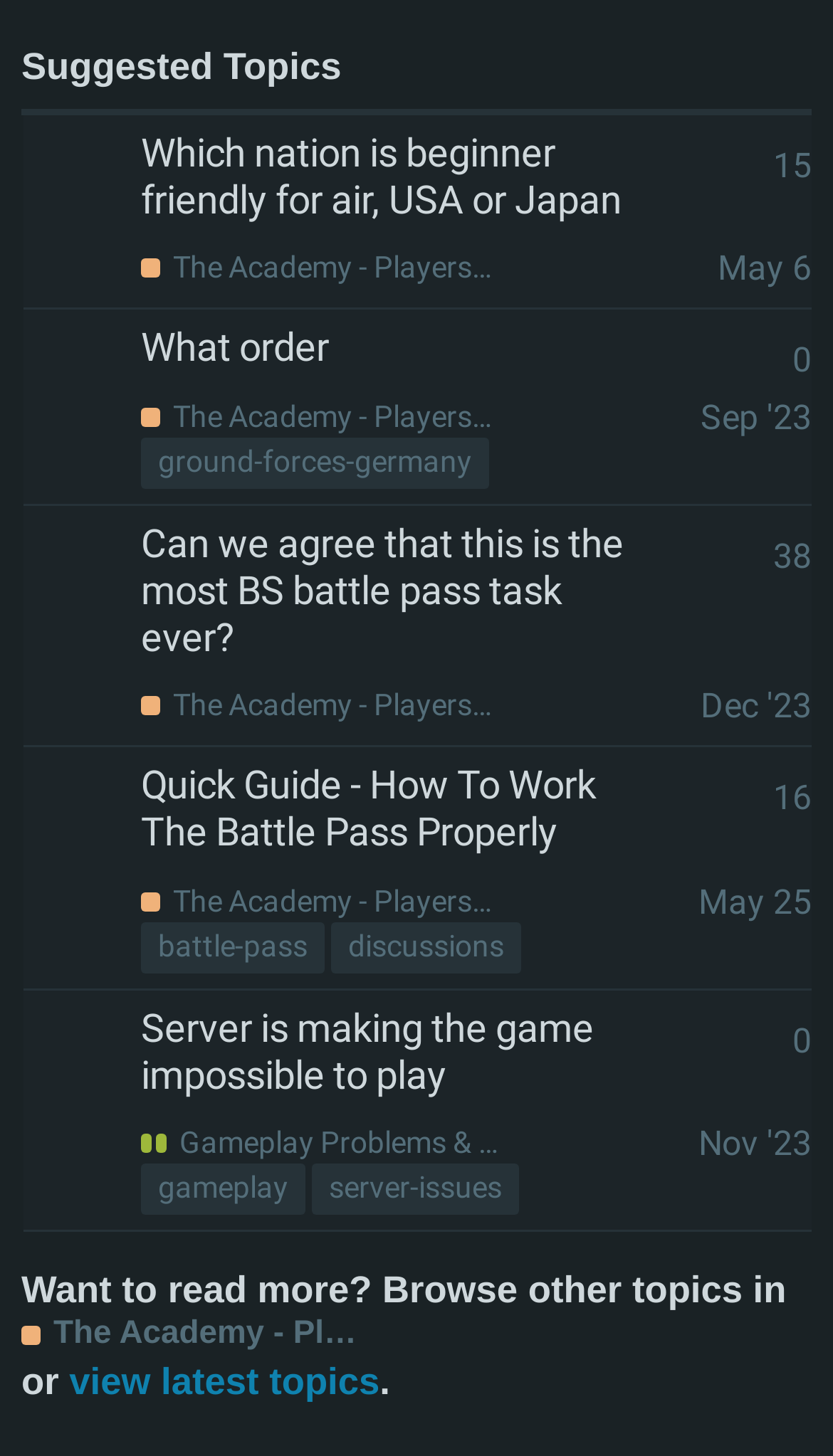Provide the bounding box coordinates of the UI element that matches the description: "Gameplay Problems & Advice".

[0.169, 0.771, 0.6, 0.8]